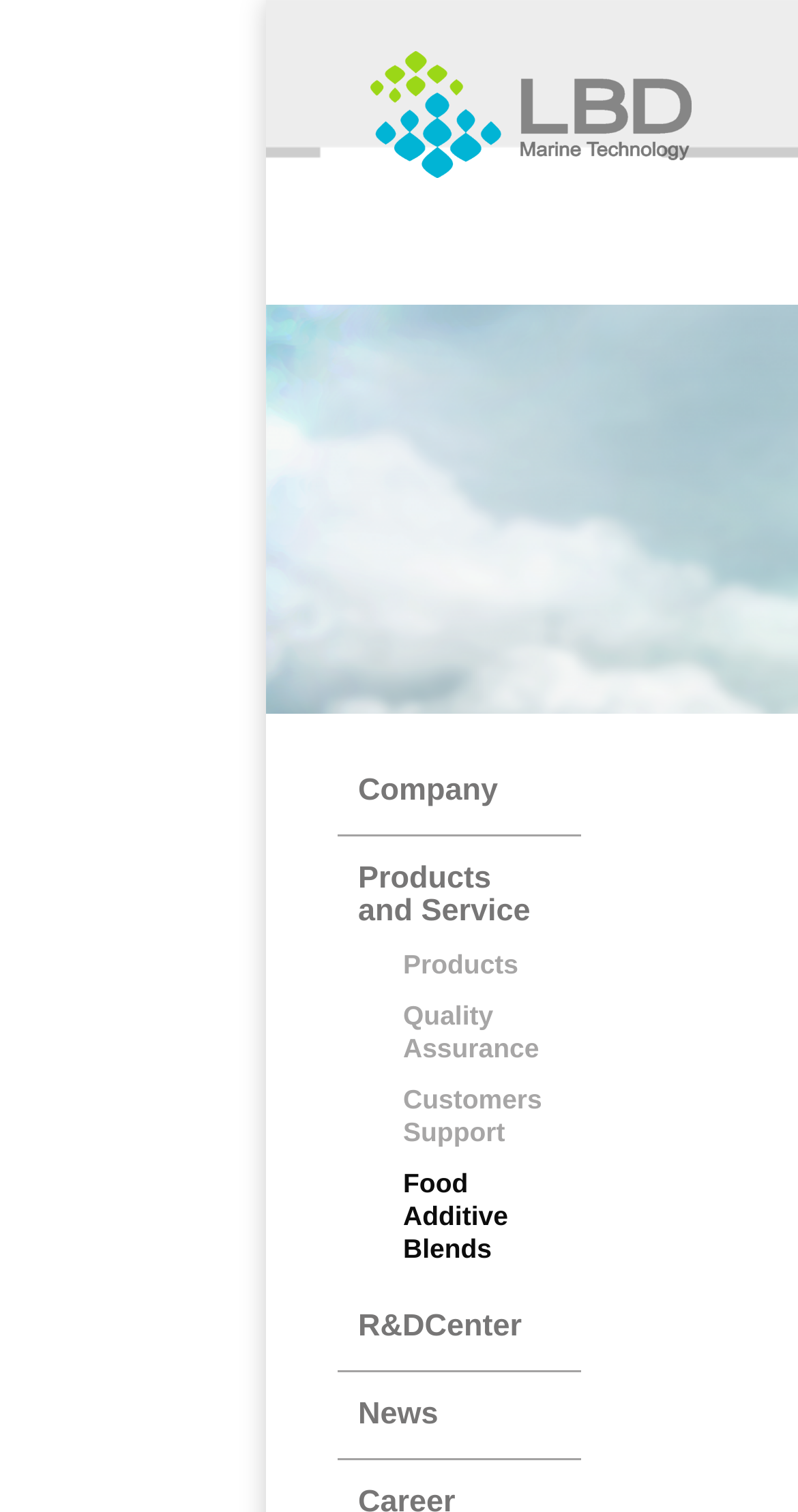Locate the bounding box of the UI element described by: "Products and Service" in the given webpage screenshot.

[0.423, 0.553, 0.729, 0.632]